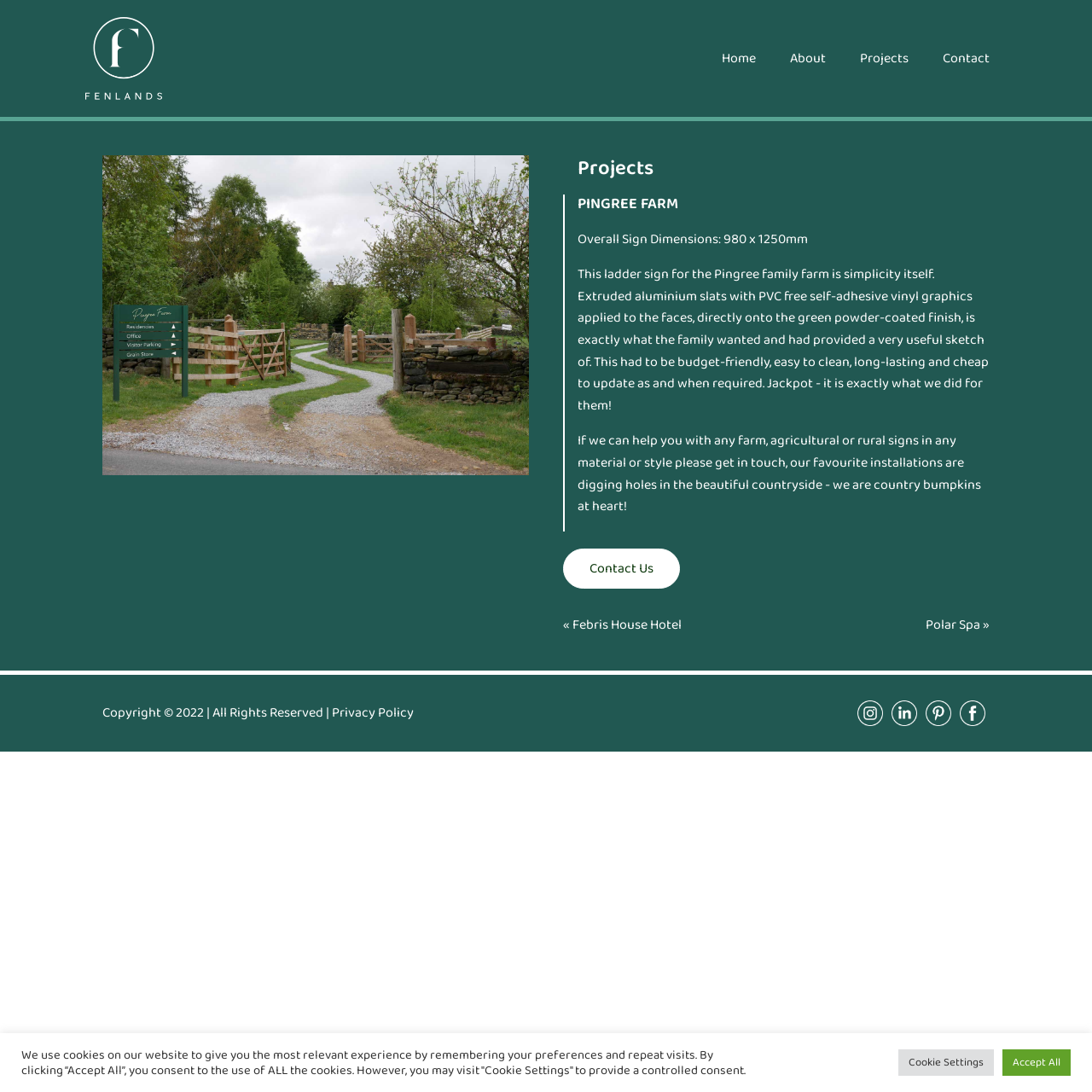Determine the bounding box coordinates of the UI element described below. Use the format (top-left x, top-left y, bottom-right x, bottom-right y) with floating point numbers between 0 and 1: Accept All

[0.918, 0.961, 0.98, 0.985]